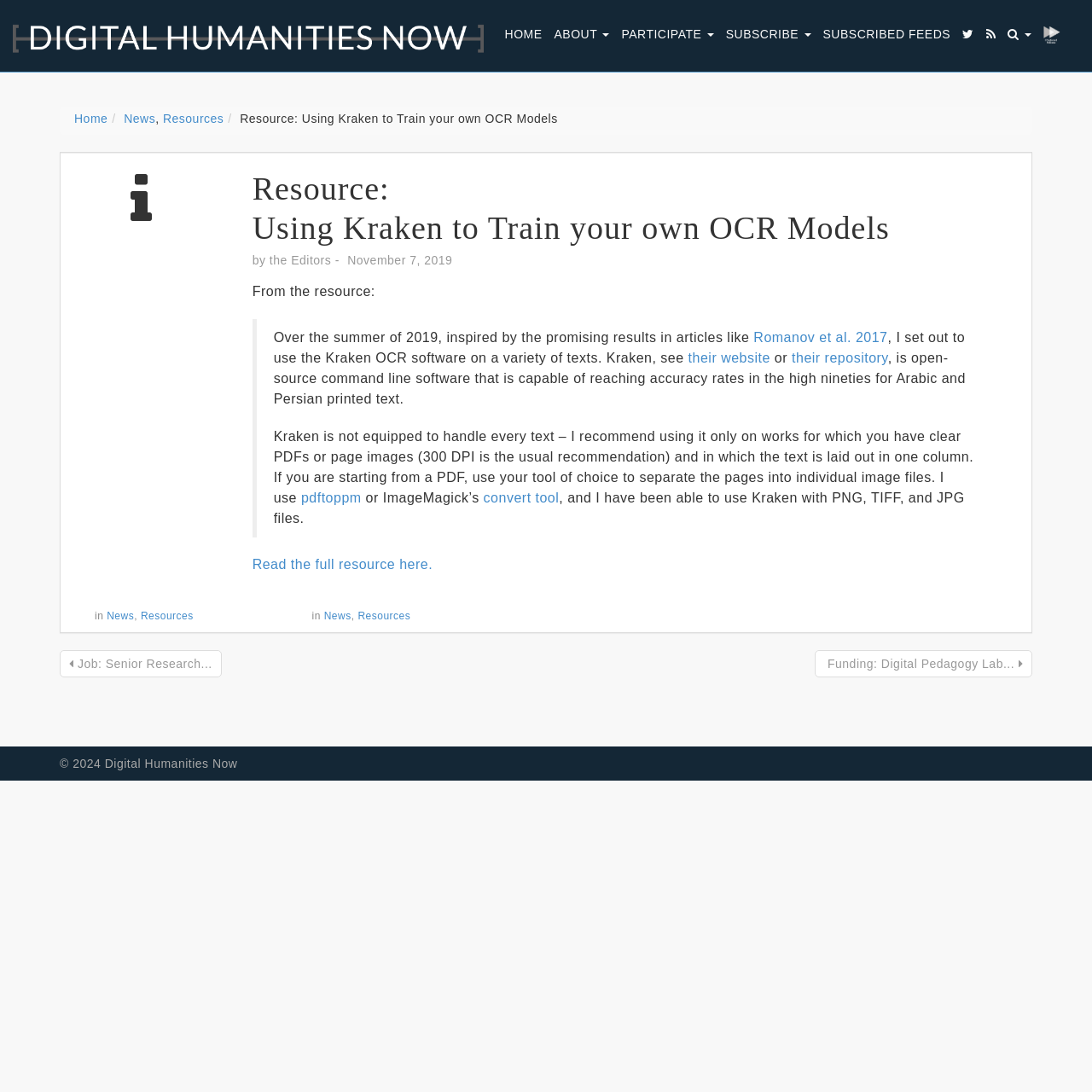Given the element description "Resources", identify the bounding box of the corresponding UI element.

[0.149, 0.102, 0.205, 0.115]